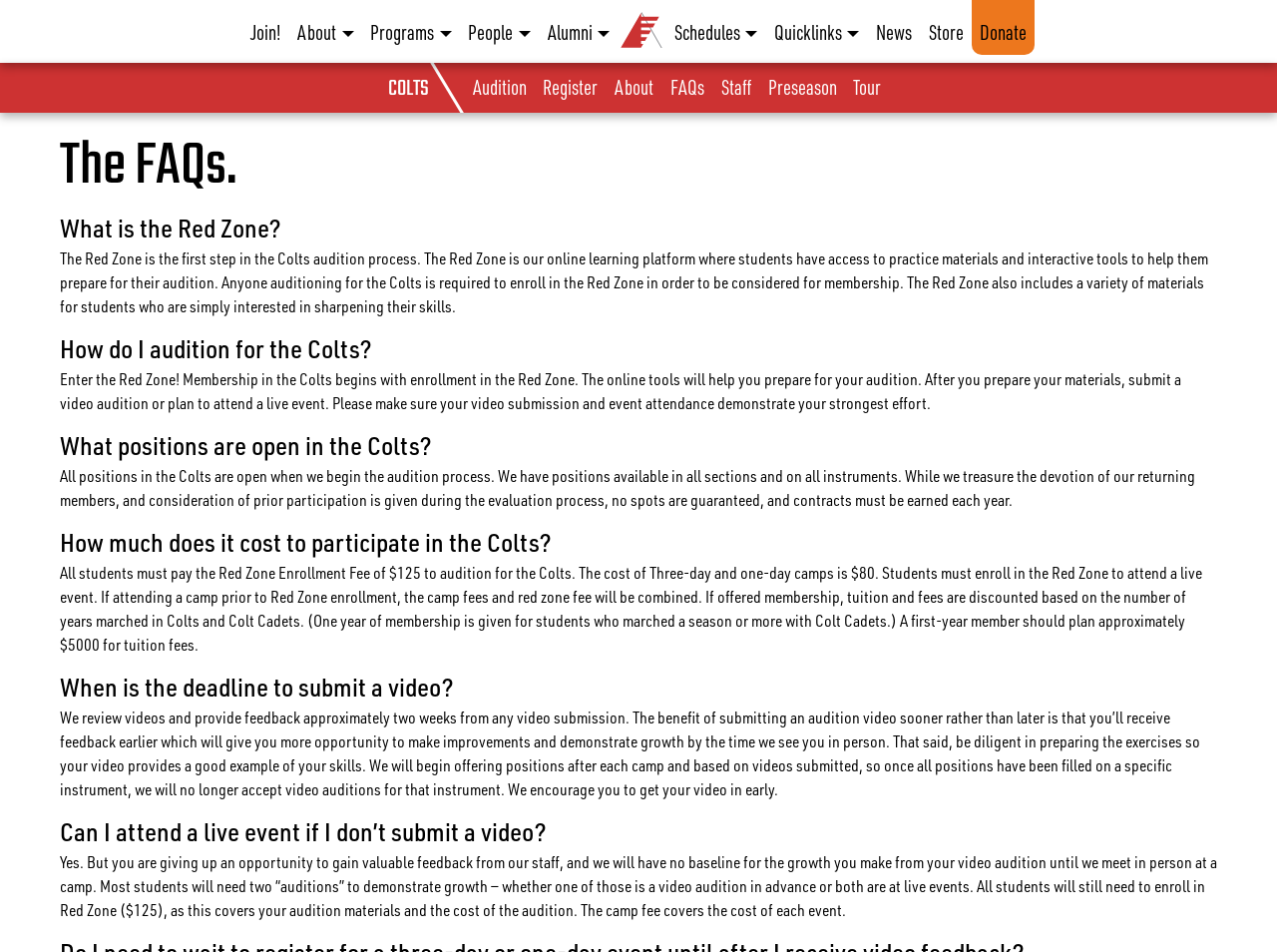Please find the bounding box coordinates of the section that needs to be clicked to achieve this instruction: "Click on the 'About' link".

[0.226, 0.008, 0.283, 0.058]